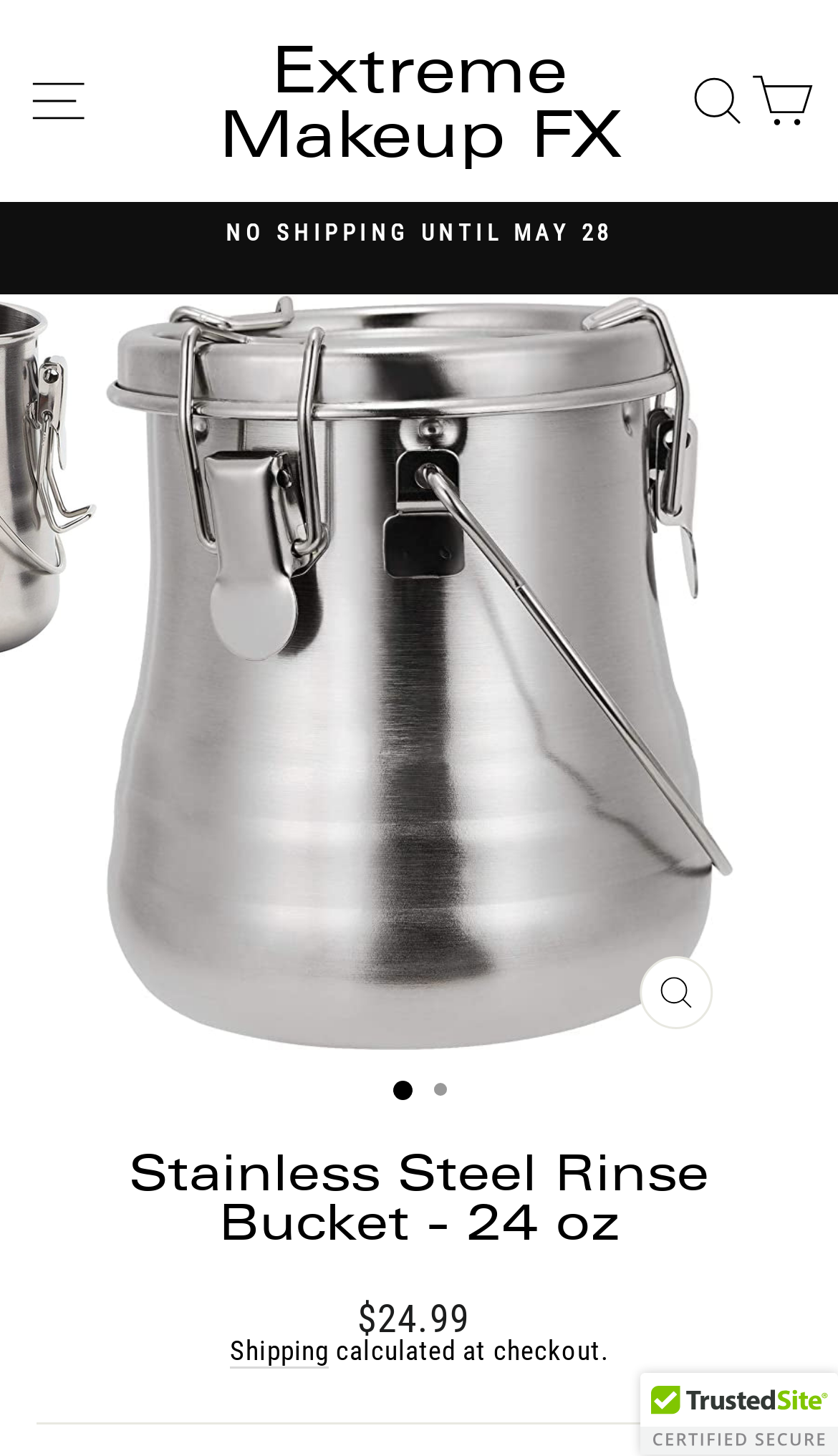What is the purpose of the rinse bucket?
Look at the image and respond with a one-word or short phrase answer.

Face Painting